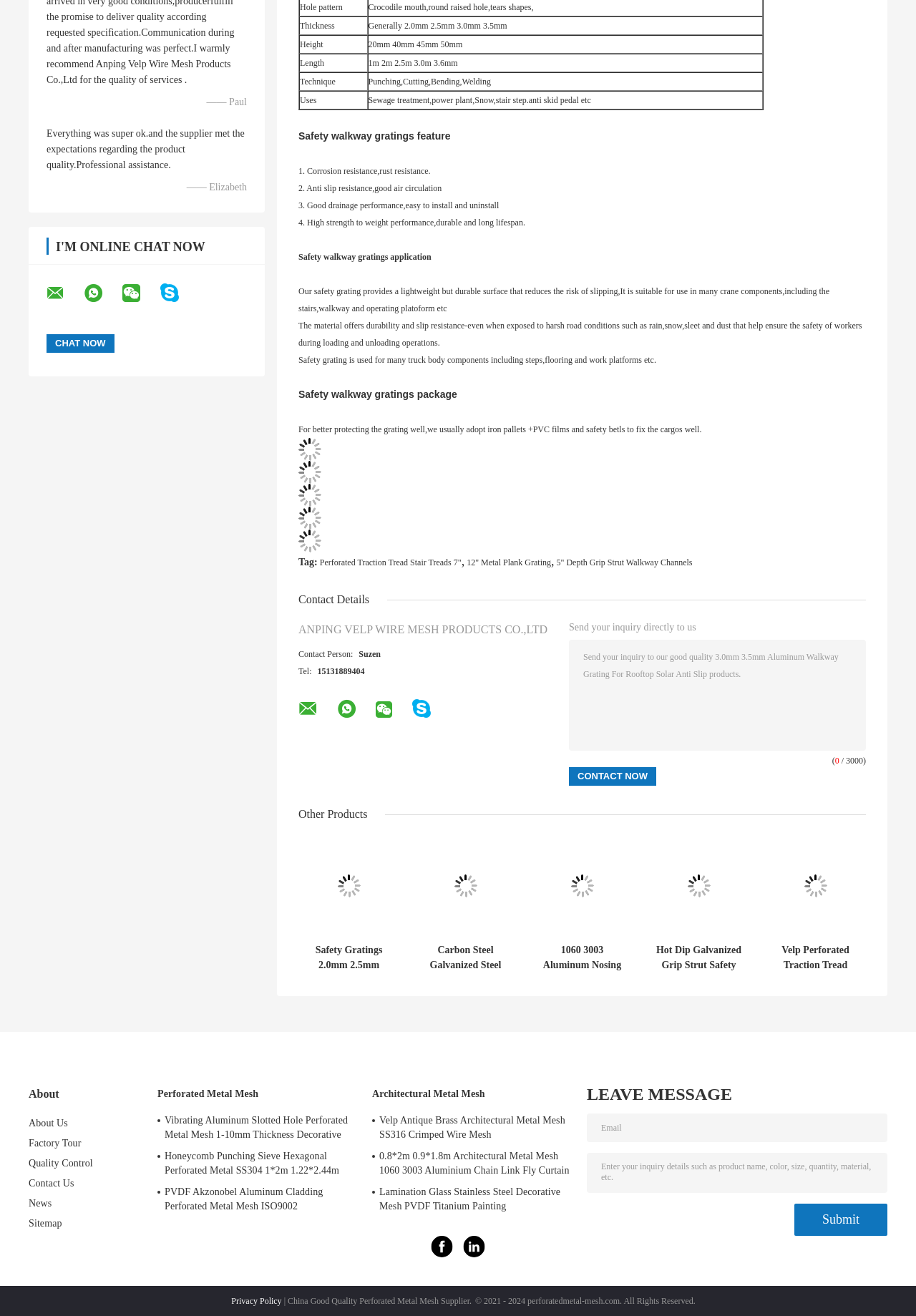Can you specify the bounding box coordinates for the region that should be clicked to fulfill this instruction: "Select the 'Thickness' option".

[0.327, 0.012, 0.401, 0.027]